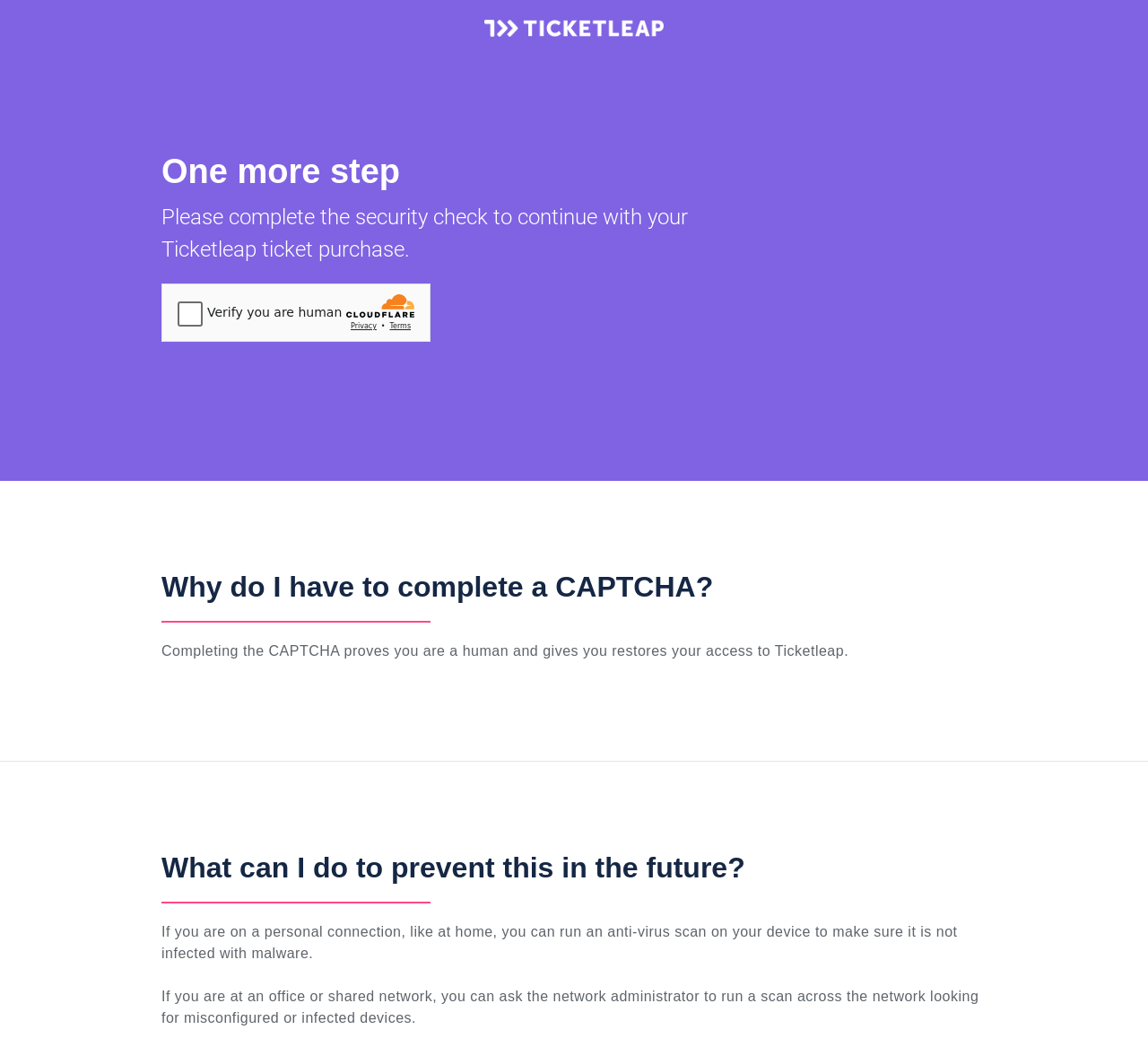Identify the webpage's primary heading and generate its text.

One more step